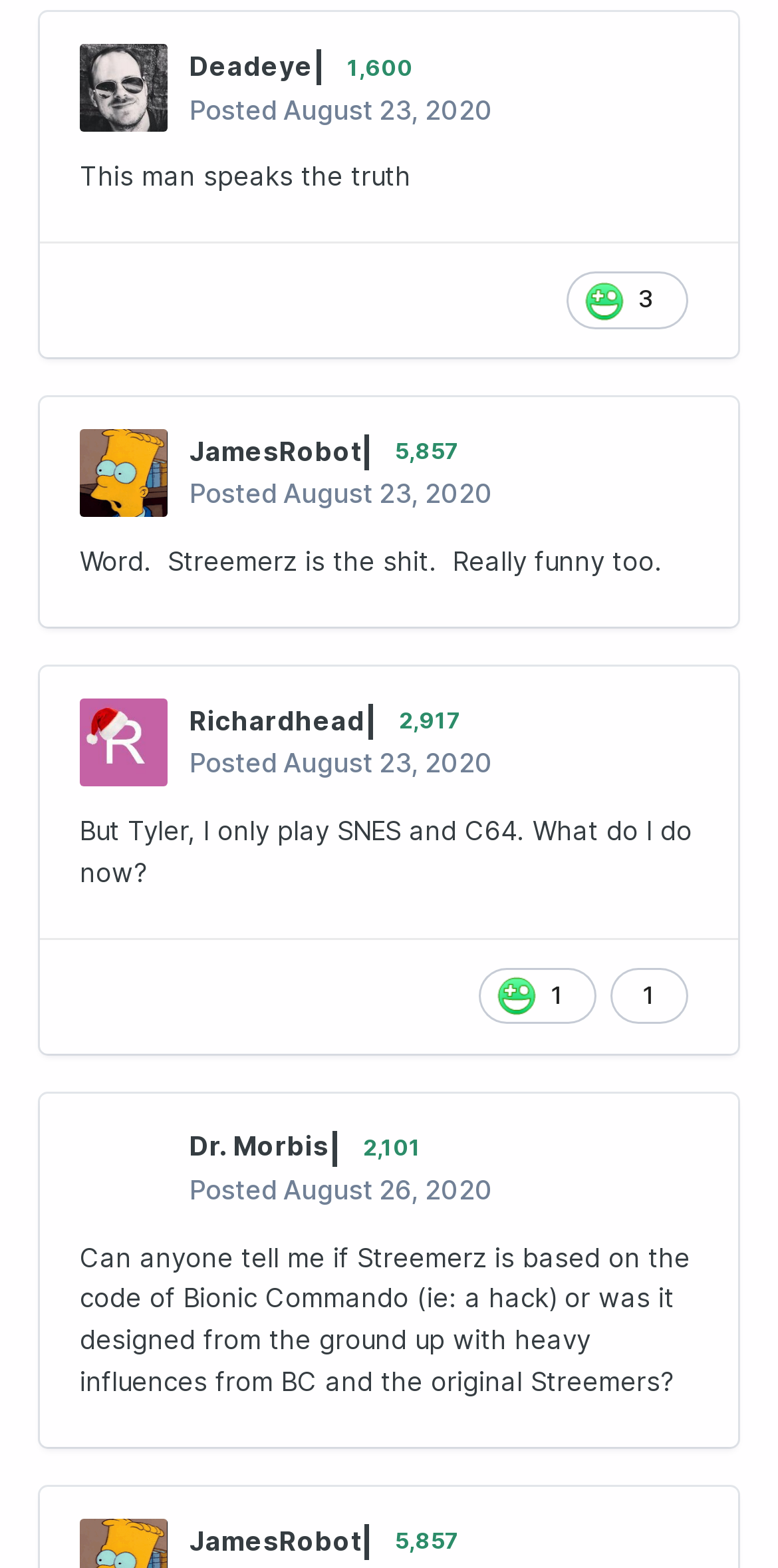What is Dr. Morbis's total reputation?
Relying on the image, give a concise answer in one word or a brief phrase.

2,101